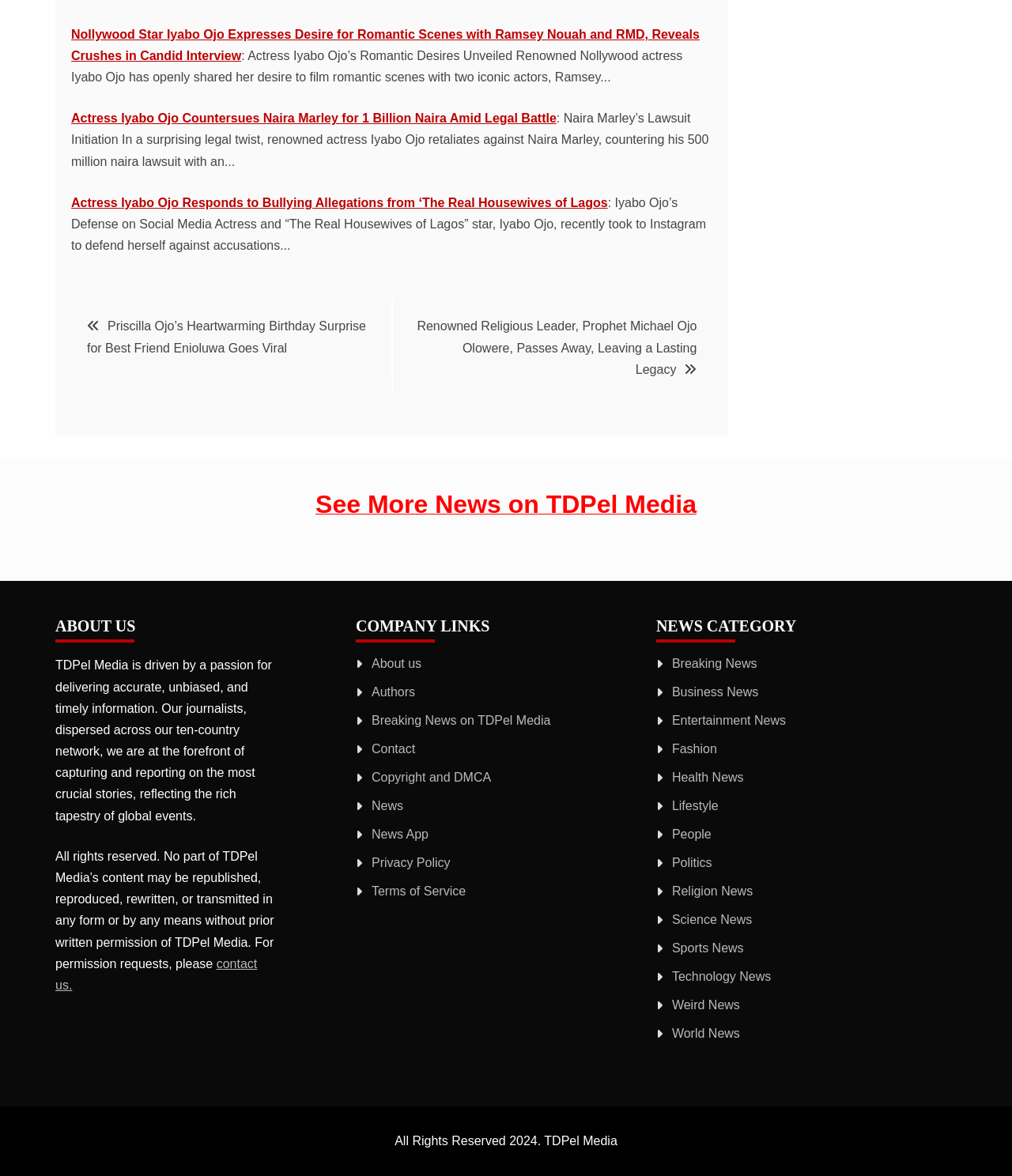Specify the bounding box coordinates of the area to click in order to follow the given instruction: "Contact TDPel Media."

[0.055, 0.814, 0.254, 0.843]